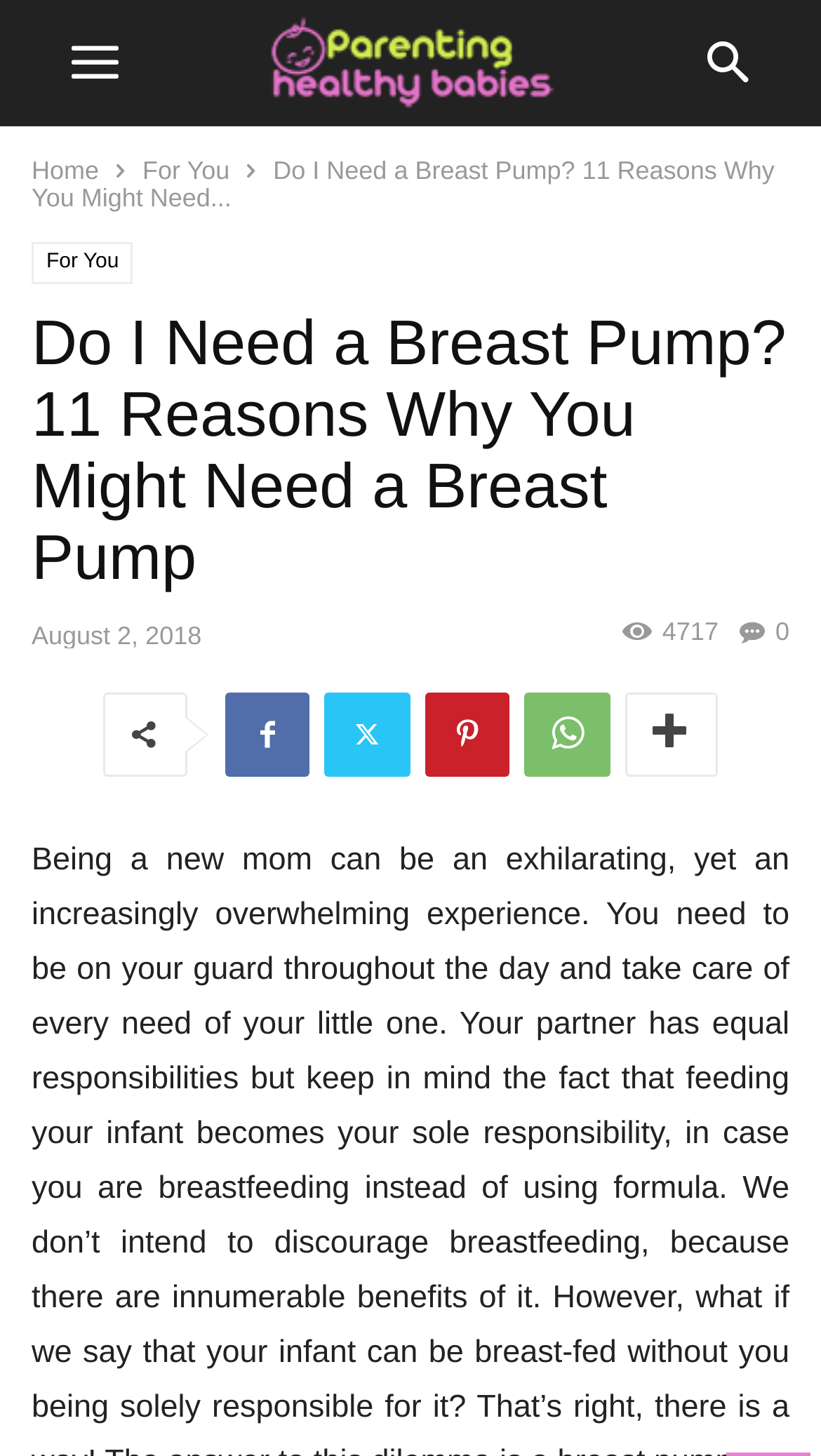Give a one-word or short phrase answer to this question: 
How many views does the article have?

4717